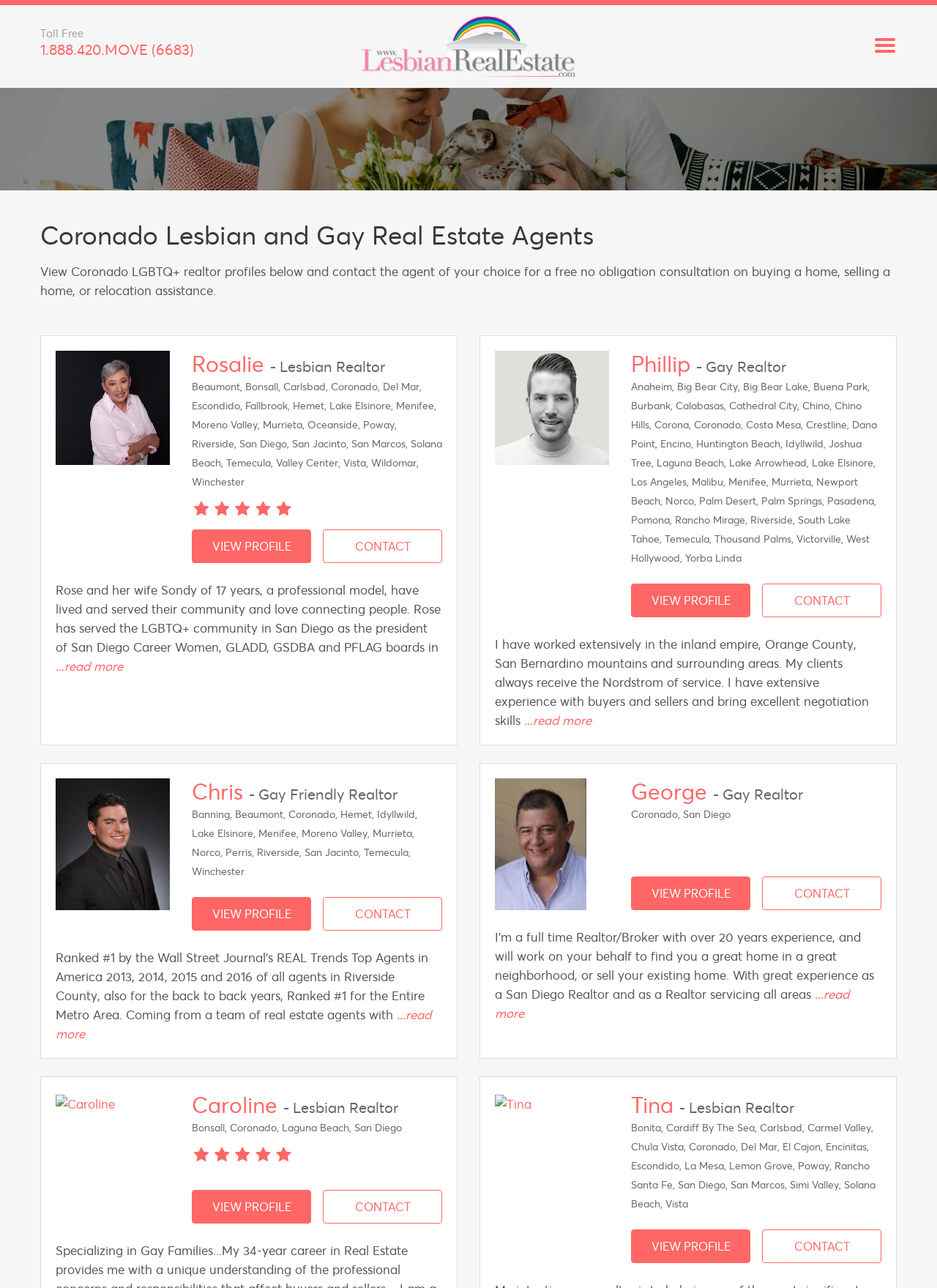Please give a concise answer to this question using a single word or phrase: 
What is the common theme among the agents listed?

LGBTQ+ affiliation